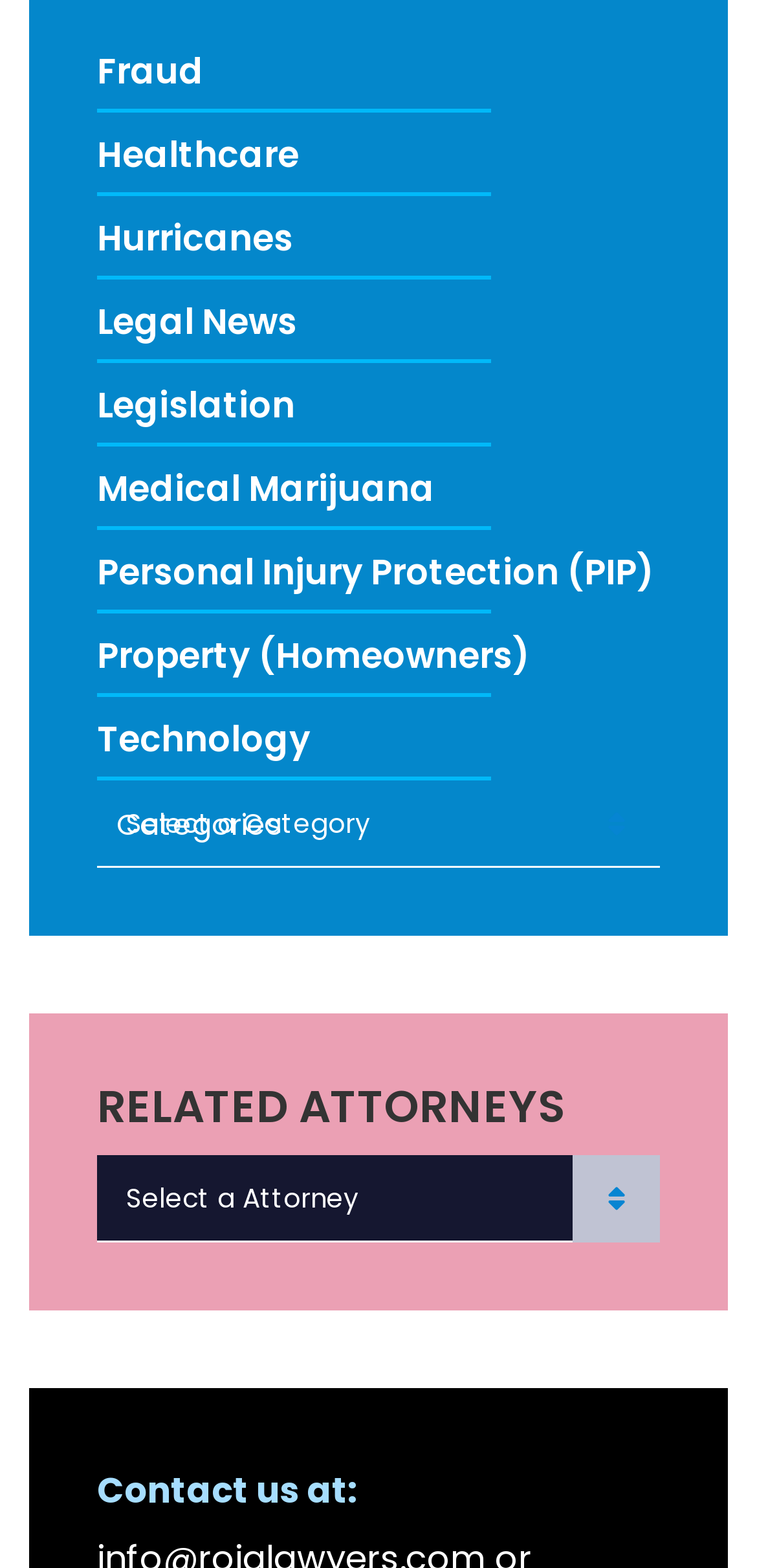What are the categories listed on the webpage?
Please answer the question with a single word or phrase, referencing the image.

Fraud, Healthcare, etc.